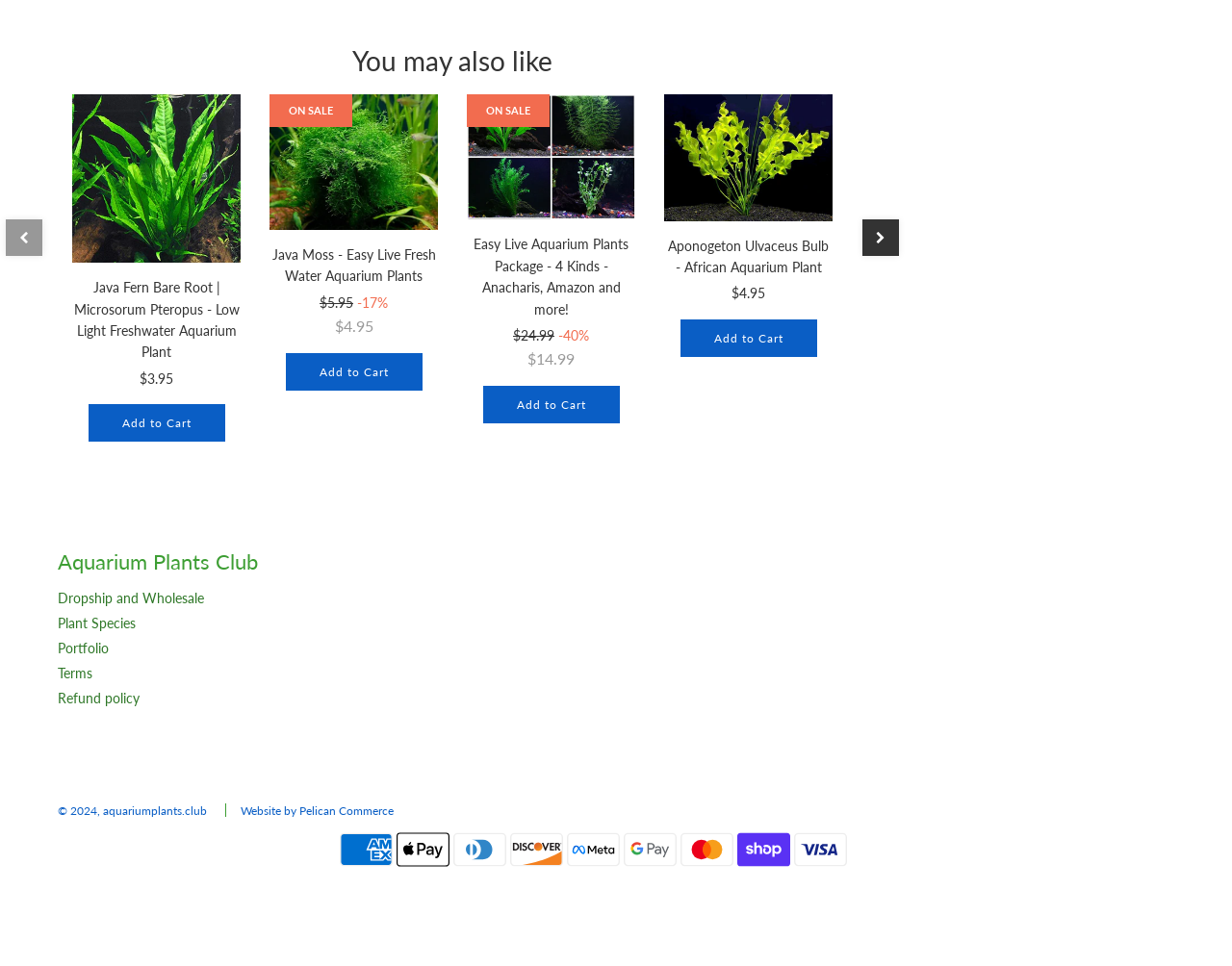Kindly determine the bounding box coordinates of the area that needs to be clicked to fulfill this instruction: "Click the 'Add to Cart' button for Dwarf Baby Tears Aquarium Live Plant".

[0.712, 0.356, 0.823, 0.395]